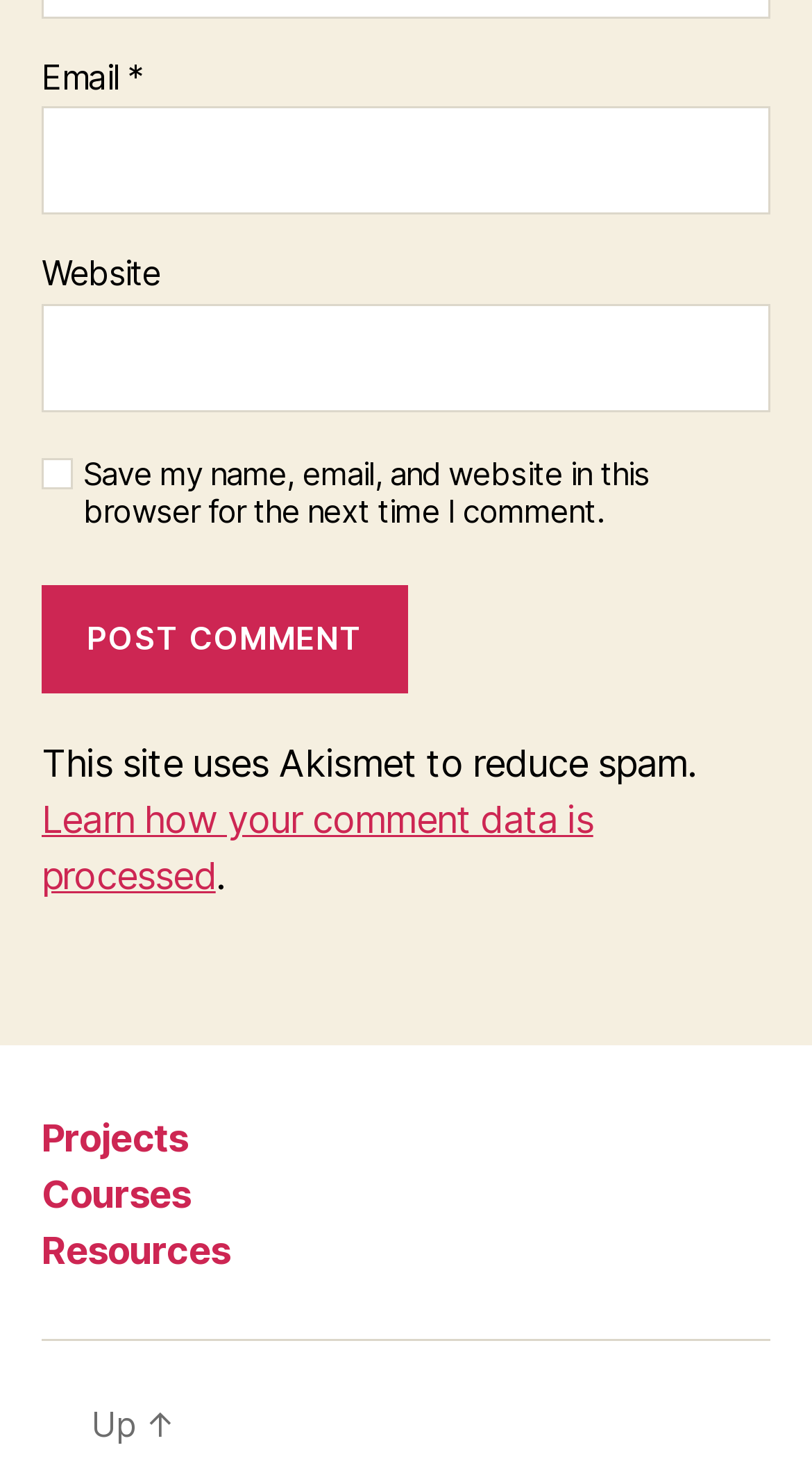Find the UI element described as: "parent_node: Website name="url"" and predict its bounding box coordinates. Ensure the coordinates are four float numbers between 0 and 1, [left, top, right, bottom].

[0.051, 0.207, 0.949, 0.28]